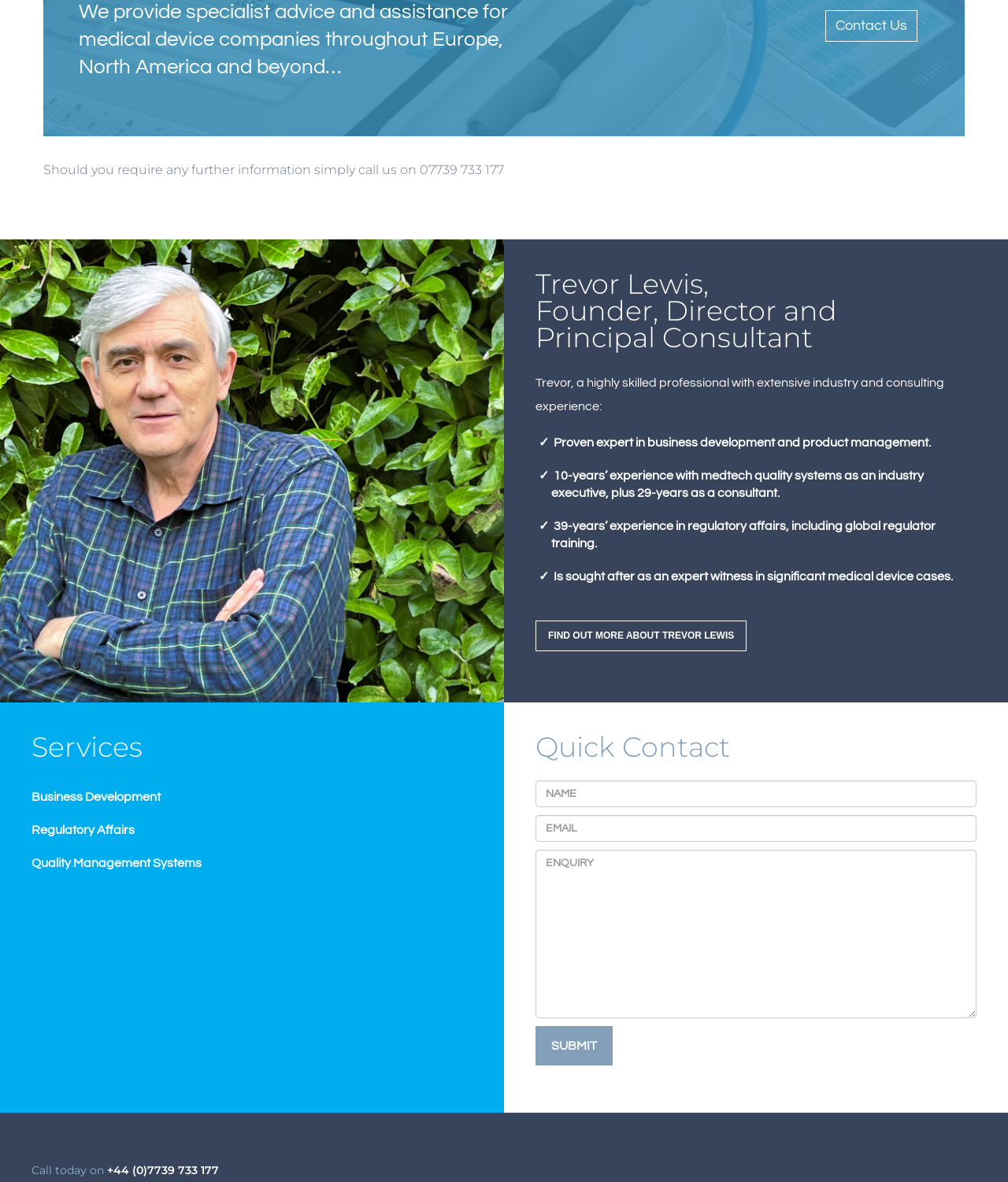Kindly determine the bounding box coordinates for the area that needs to be clicked to execute this instruction: "follow Facebook".

None